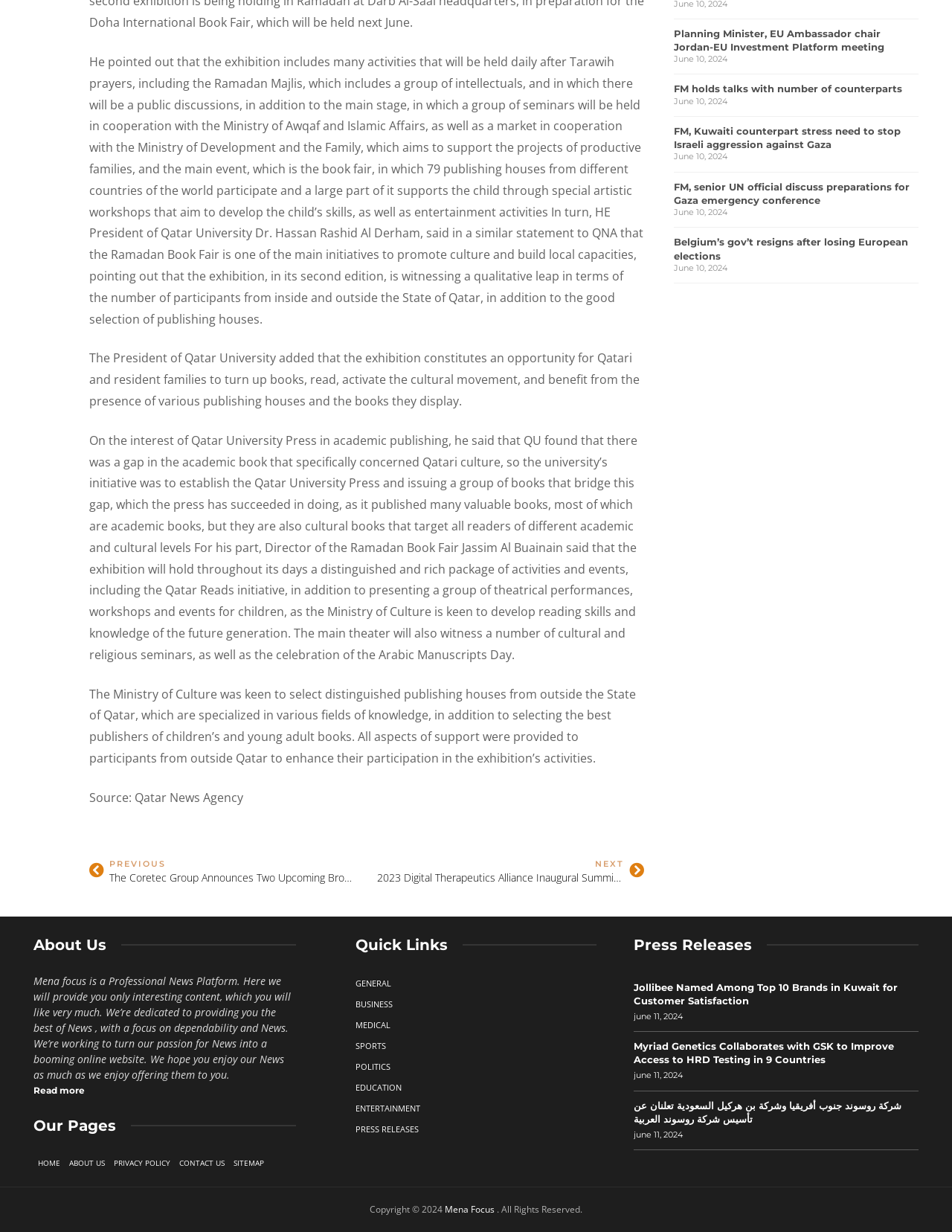Using the description "Home", predict the bounding box of the relevant HTML element.

[0.035, 0.937, 0.068, 0.951]